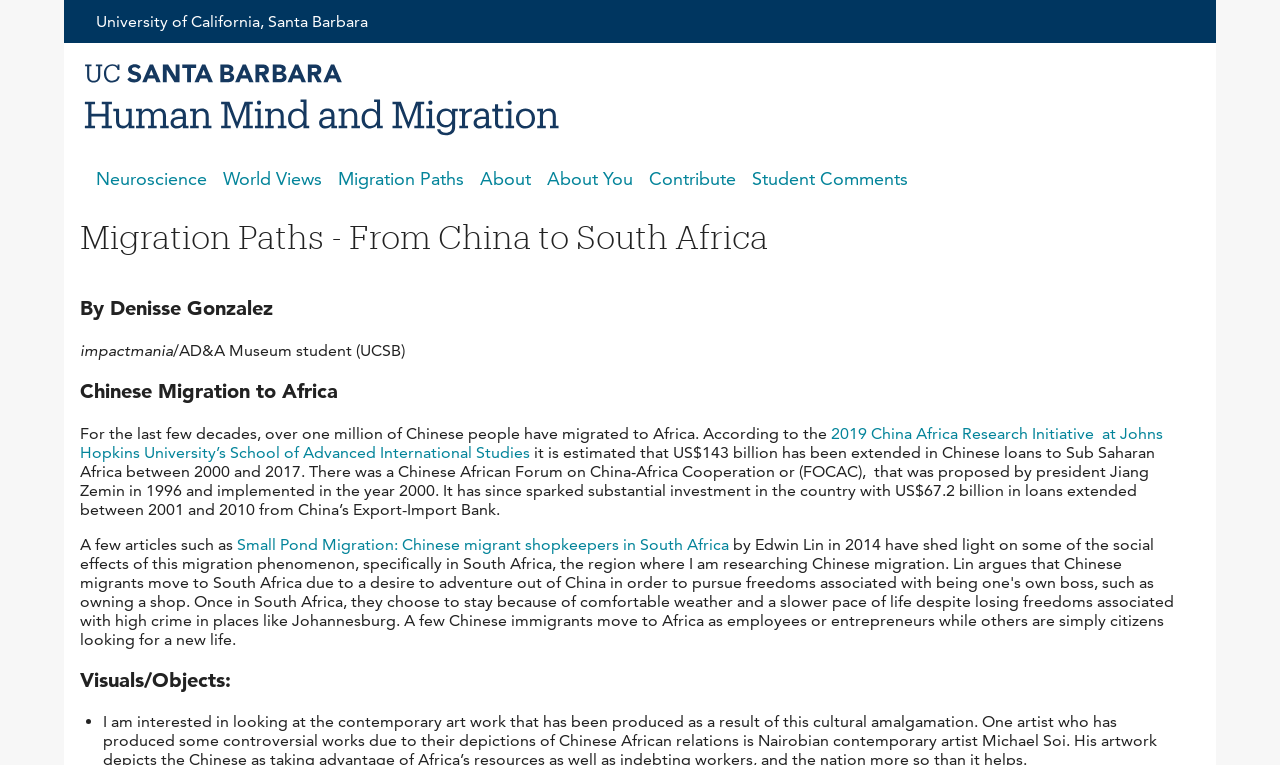Pinpoint the bounding box coordinates for the area that should be clicked to perform the following instruction: "Read the article 'Small Pond Migration: Chinese migrant shopkeepers in South Africa'".

[0.185, 0.699, 0.57, 0.724]